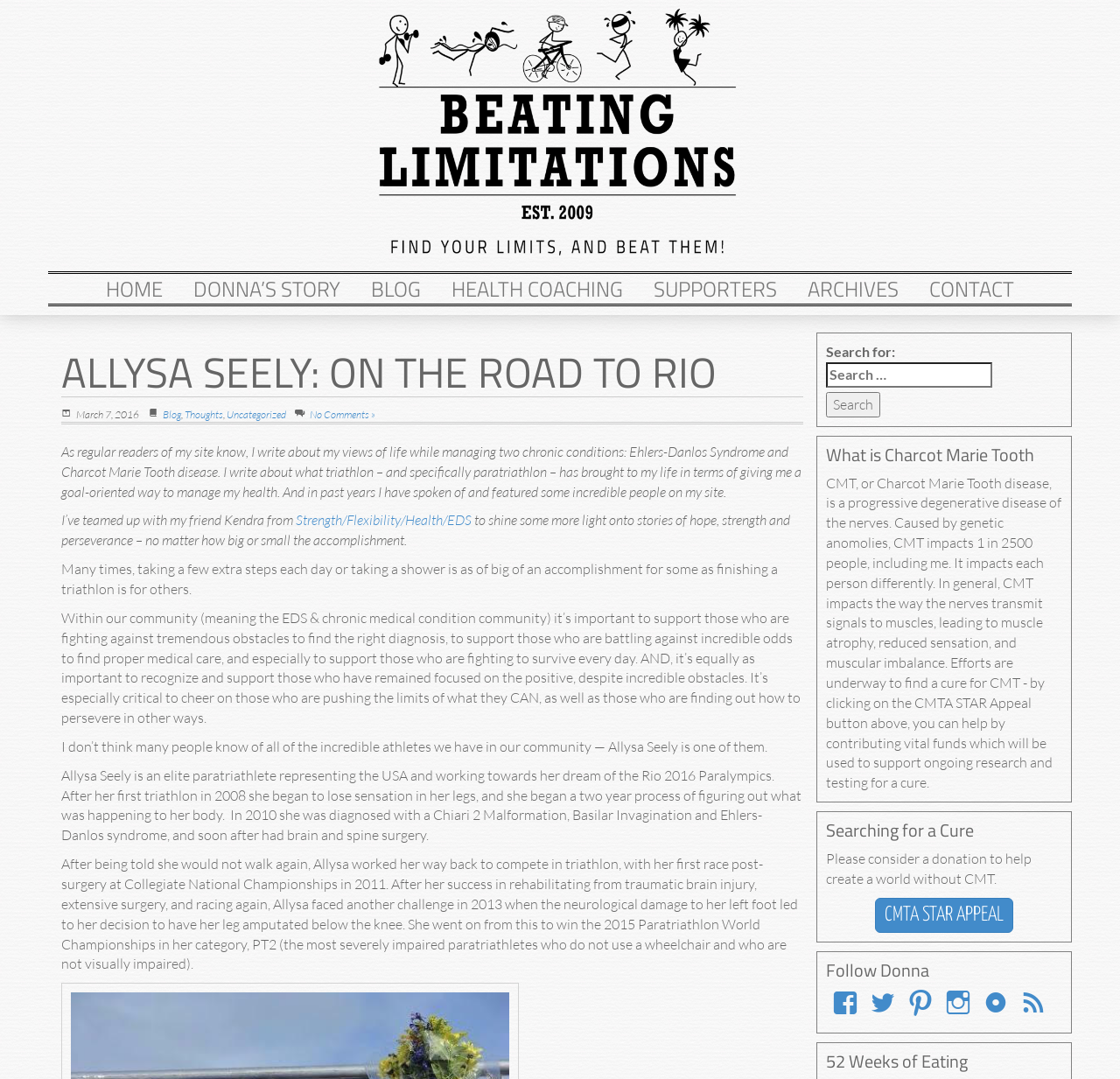Determine the bounding box coordinates of the clickable element necessary to fulfill the instruction: "Click on the 'HOME' link". Provide the coordinates as four float numbers within the 0 to 1 range, i.e., [left, top, right, bottom].

[0.083, 0.251, 0.157, 0.284]